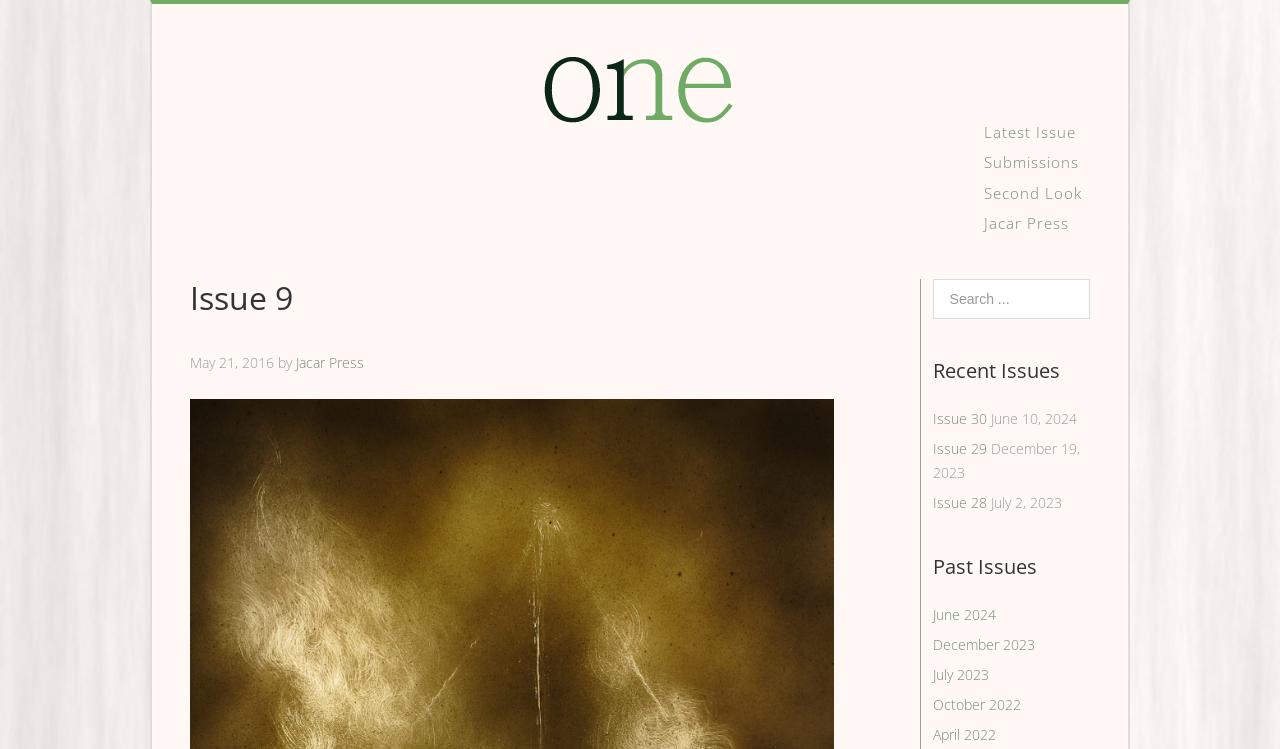How many past issues are listed?
Please answer using one word or phrase, based on the screenshot.

4